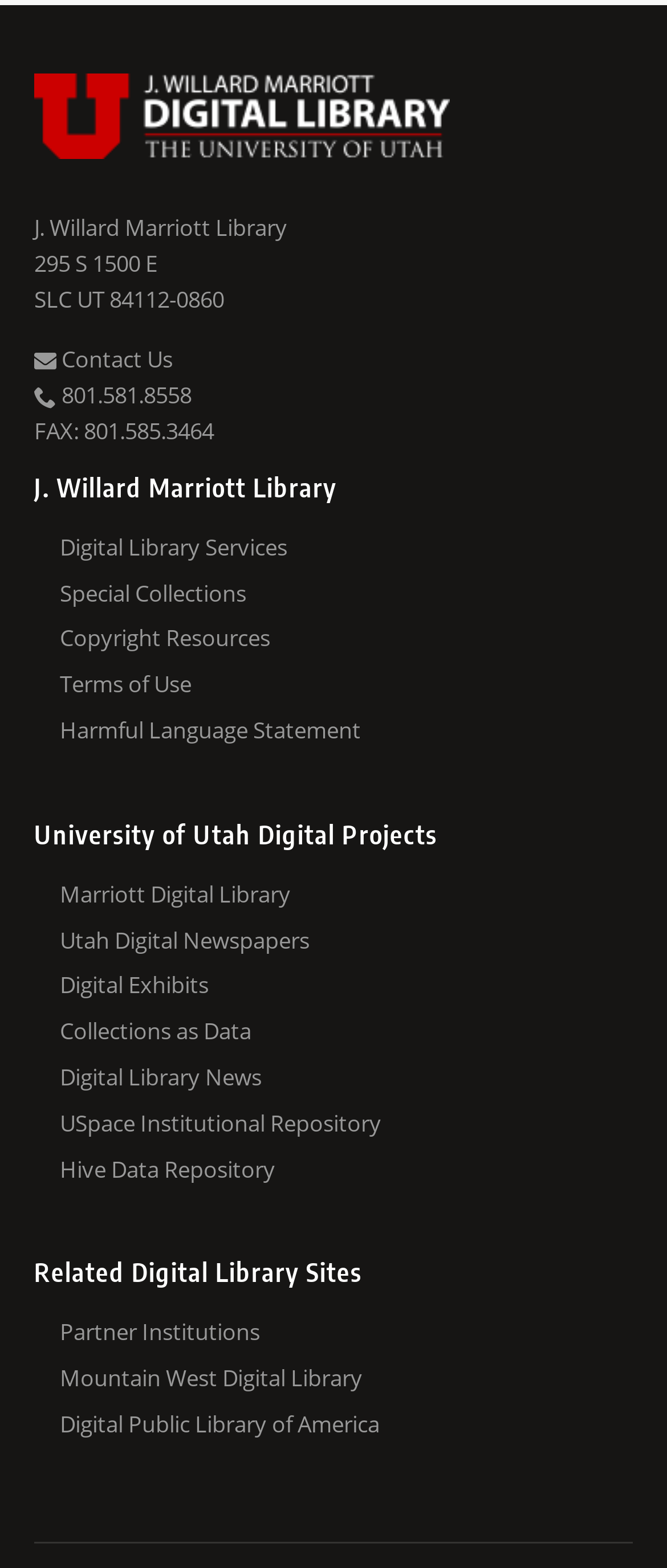What is the name of the institutional repository?
Answer the question with a single word or phrase derived from the image.

USpace